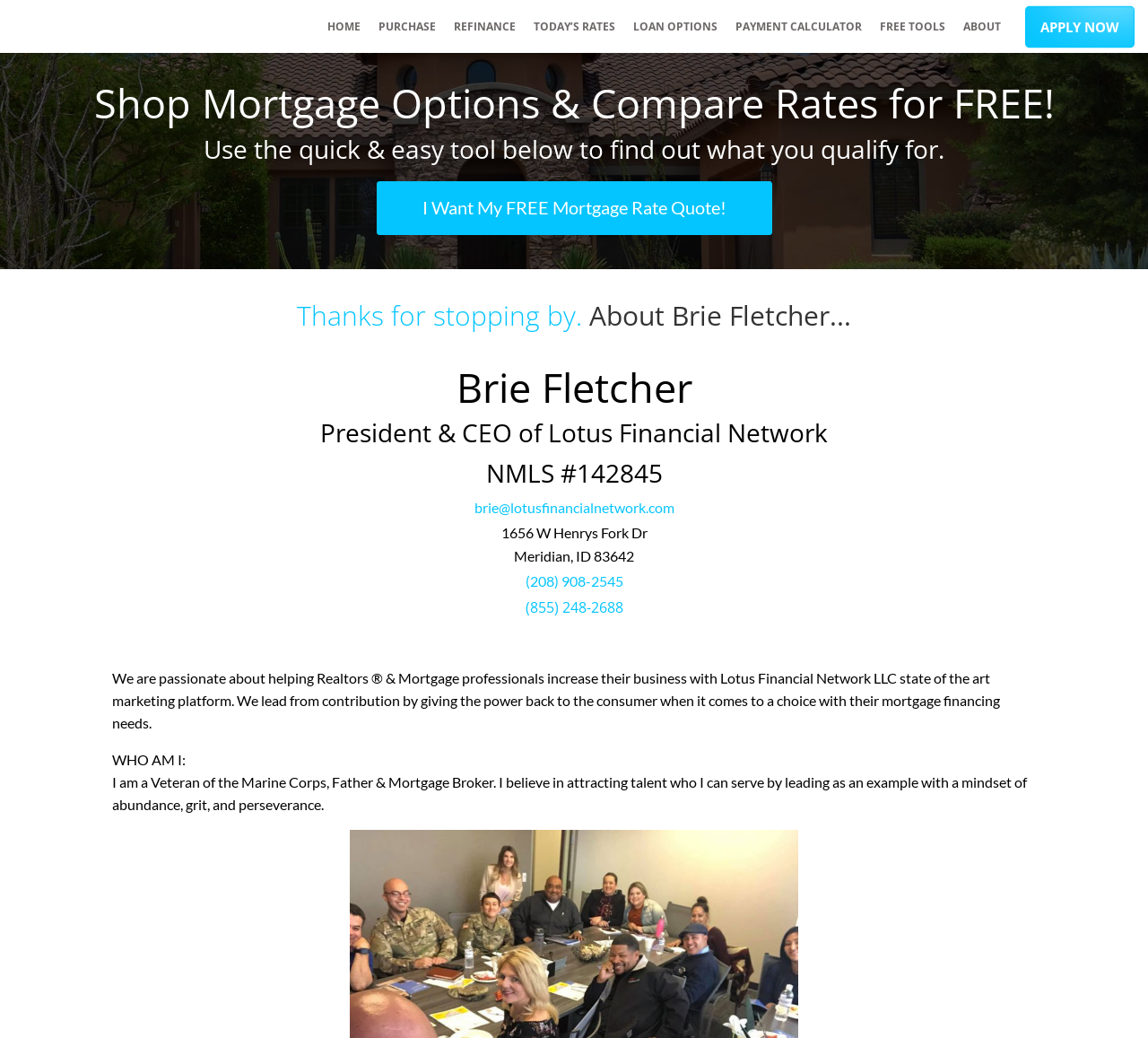Identify the bounding box of the HTML element described as: "Loan Options".

[0.552, 0.017, 0.625, 0.034]